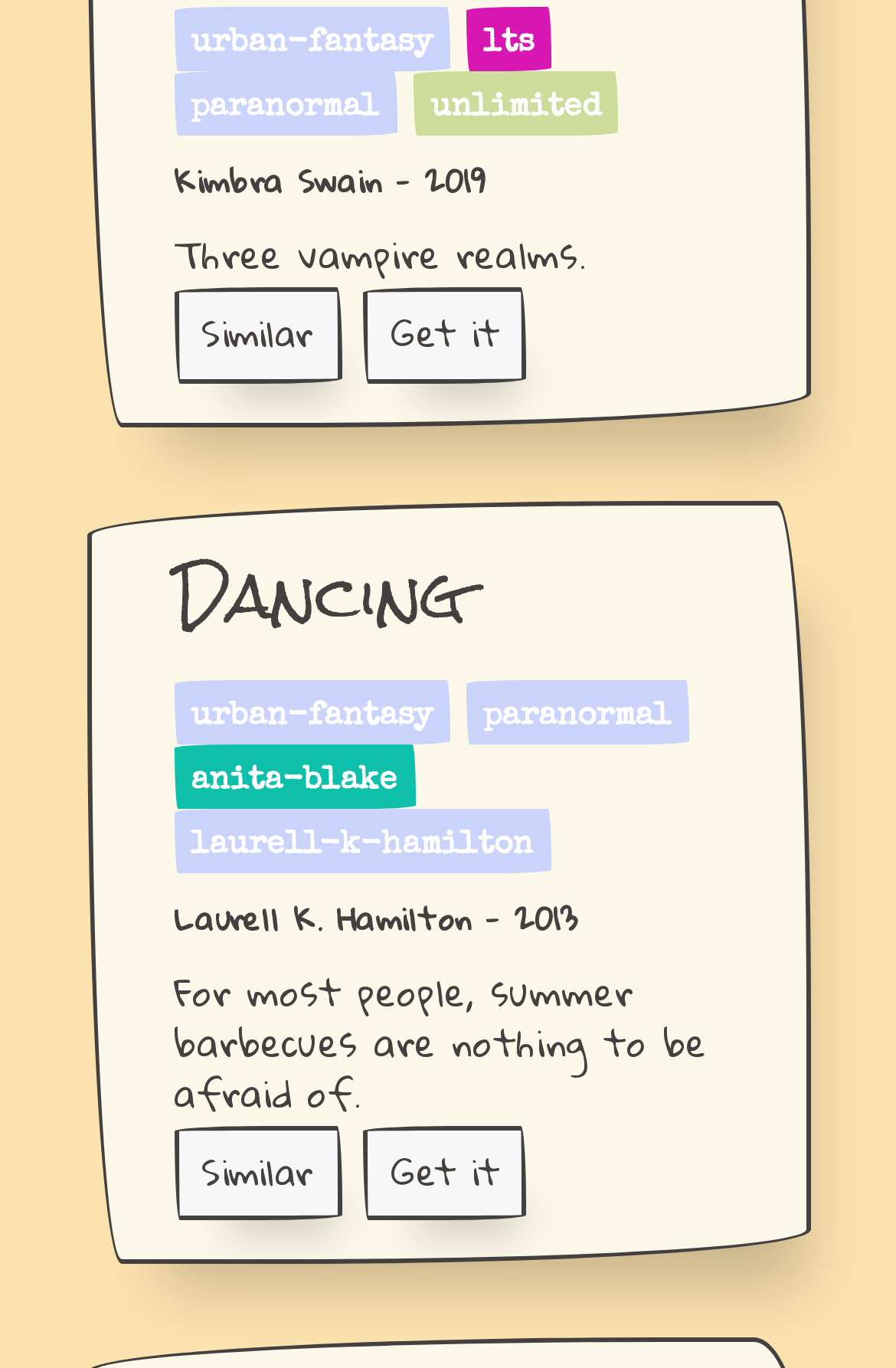Please provide the bounding box coordinates for the element that needs to be clicked to perform the instruction: "View similar books". The coordinates must consist of four float numbers between 0 and 1, formatted as [left, top, right, bottom].

[0.194, 0.235, 0.381, 0.289]